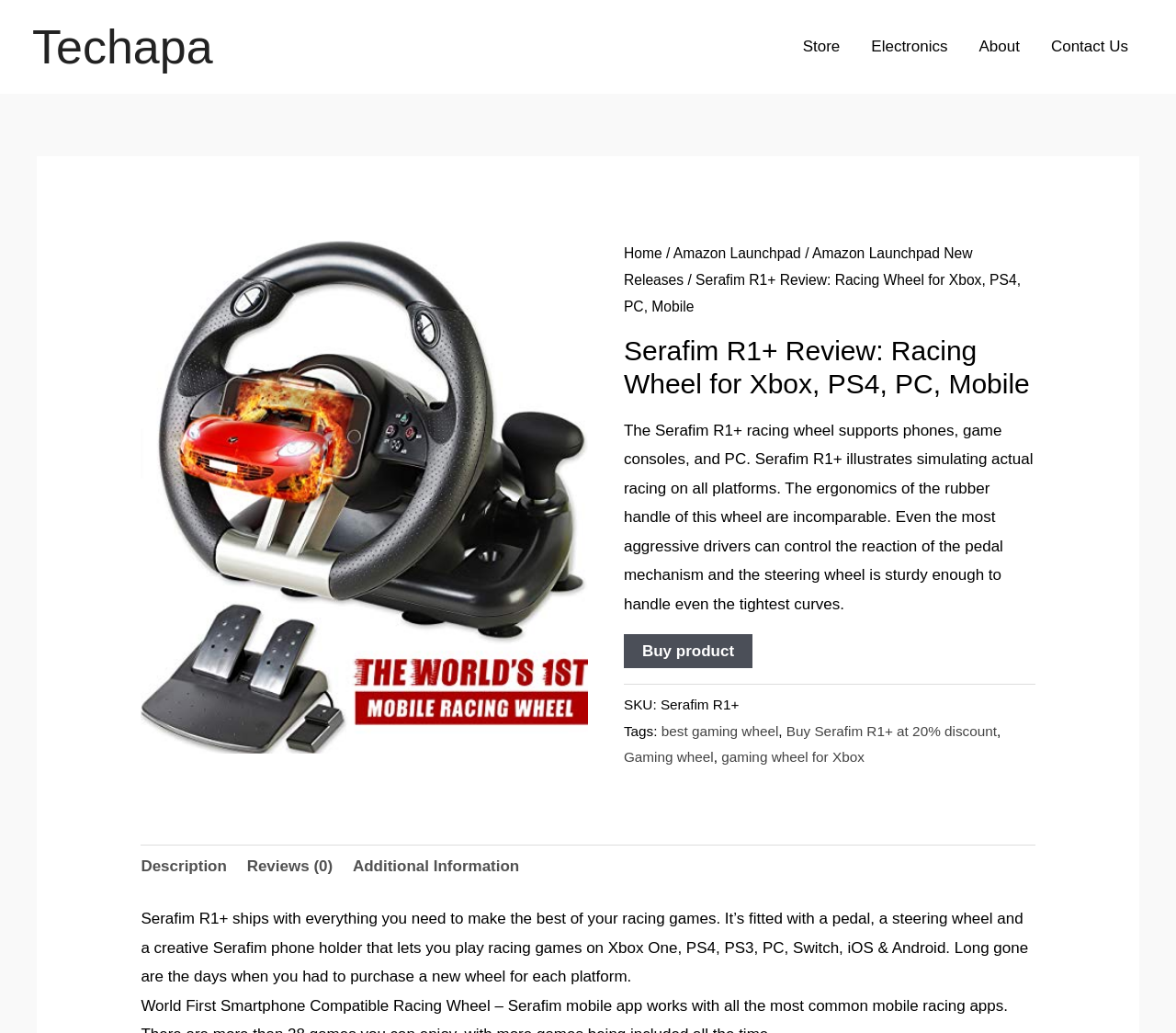What is the benefit of the rubber handle of the wheel?
Refer to the image and provide a one-word or short phrase answer.

Ergonomics